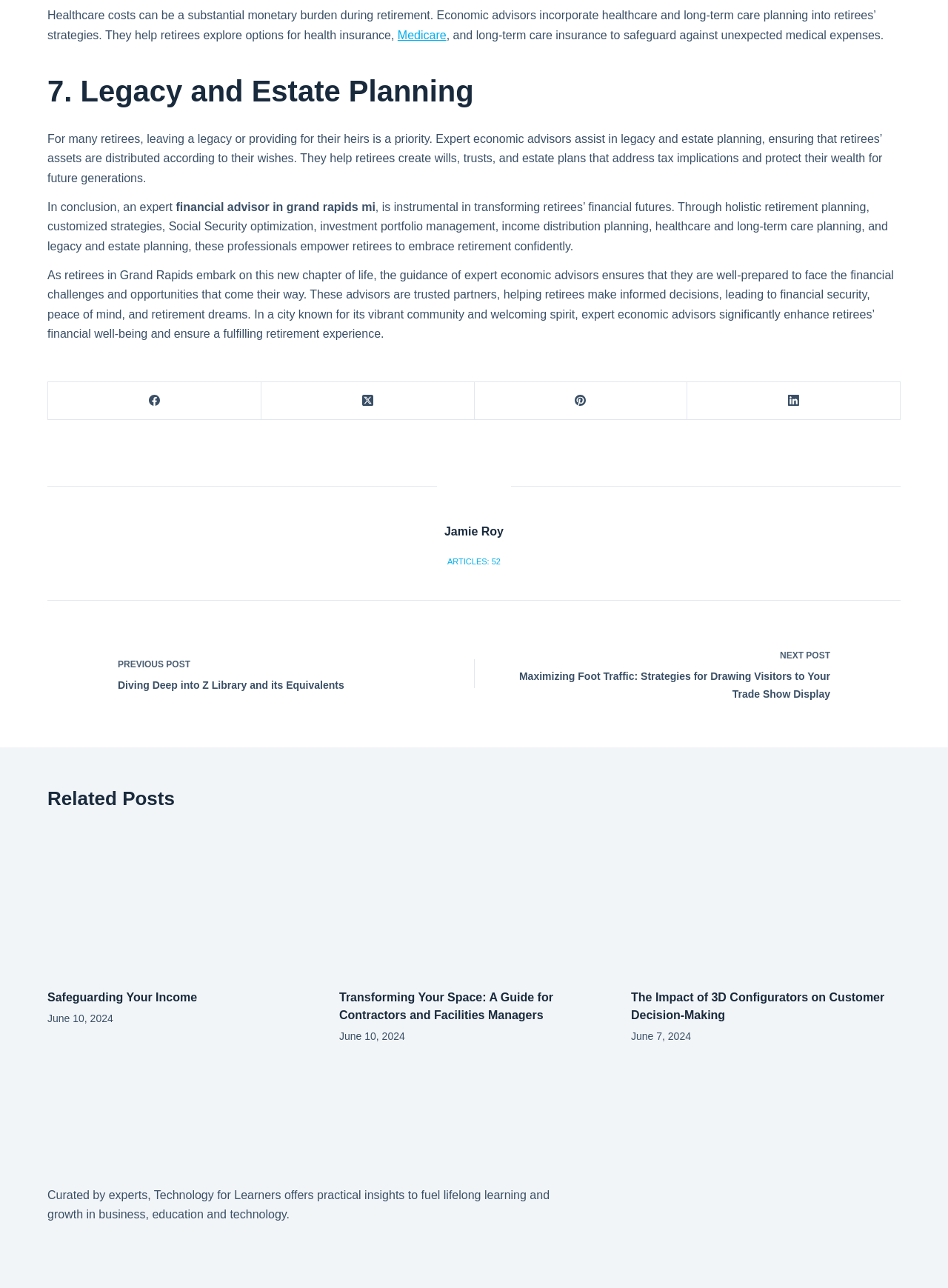Who is the author of the article?
Carefully analyze the image and provide a thorough answer to the question.

The webpage contains a link to 'Jamie Roy' with an image, suggesting that Jamie Roy is the author of the article.